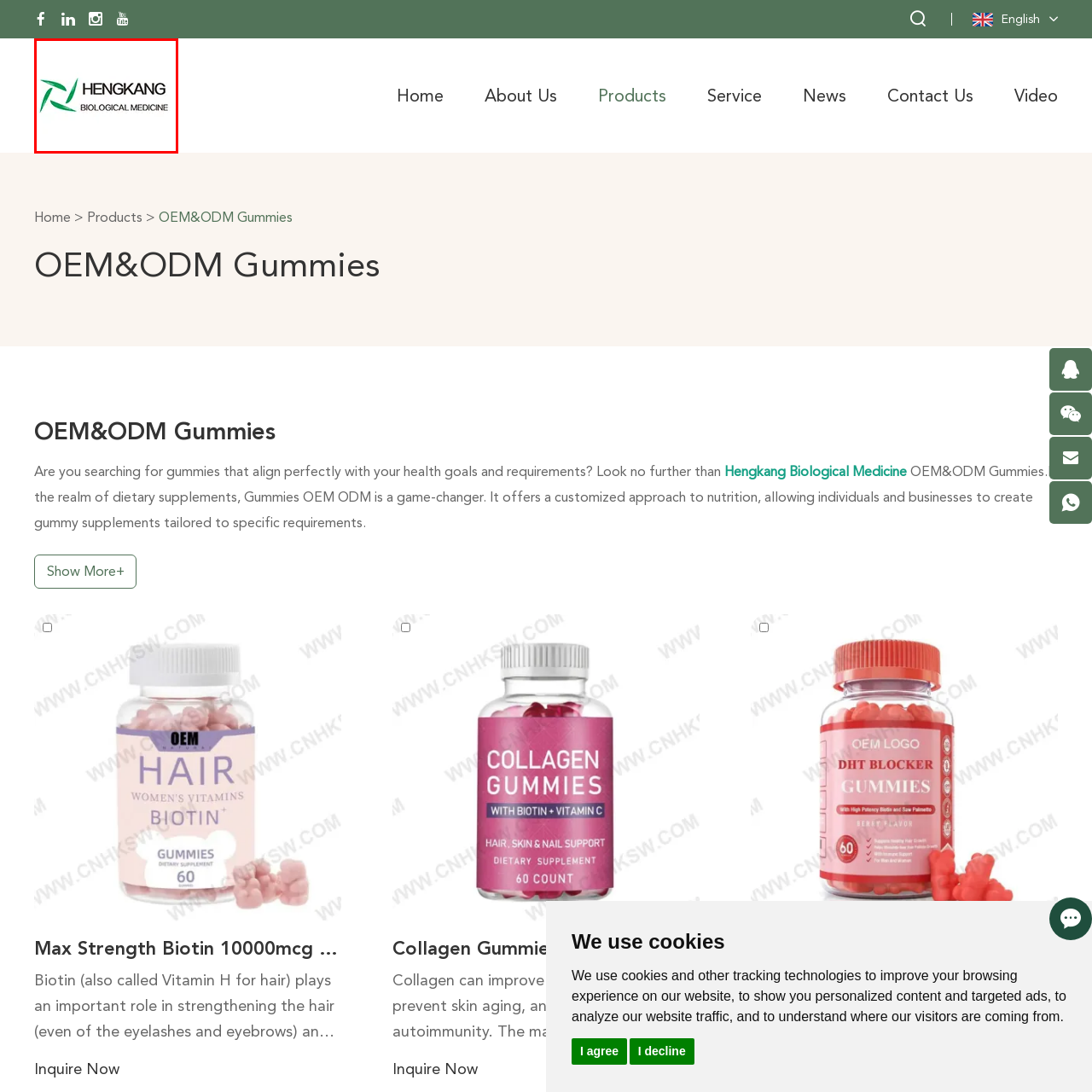What does the company specialize in?  
Concentrate on the image marked with the red box and respond with a detailed answer that is fully based on the content of the image.

The text accompanying the logo asserts the company's specialization in biological medicine, indicating a commitment to health-related advancements and nutritional solutions.